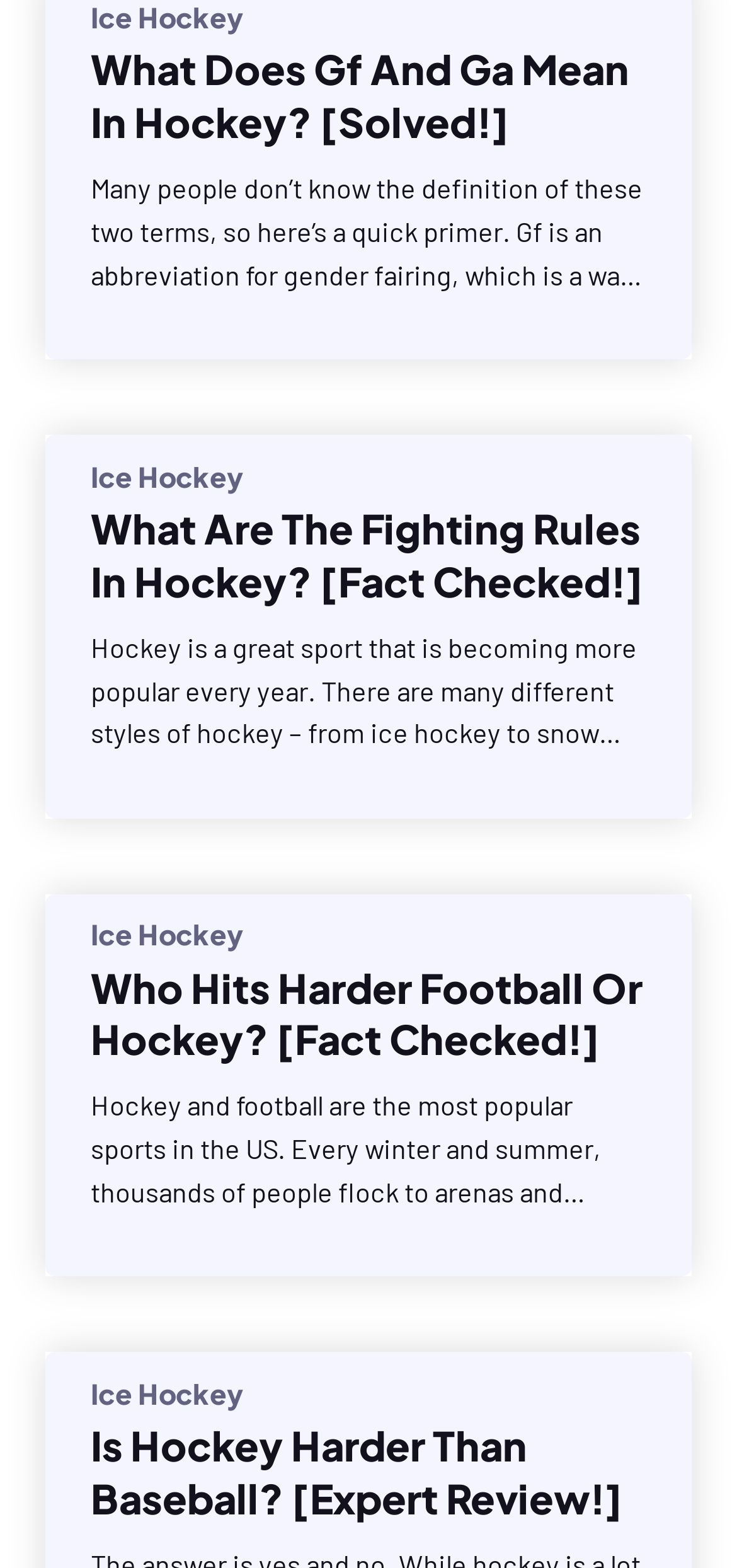Pinpoint the bounding box coordinates of the clickable element to carry out the following instruction: "contact us through the link."

None